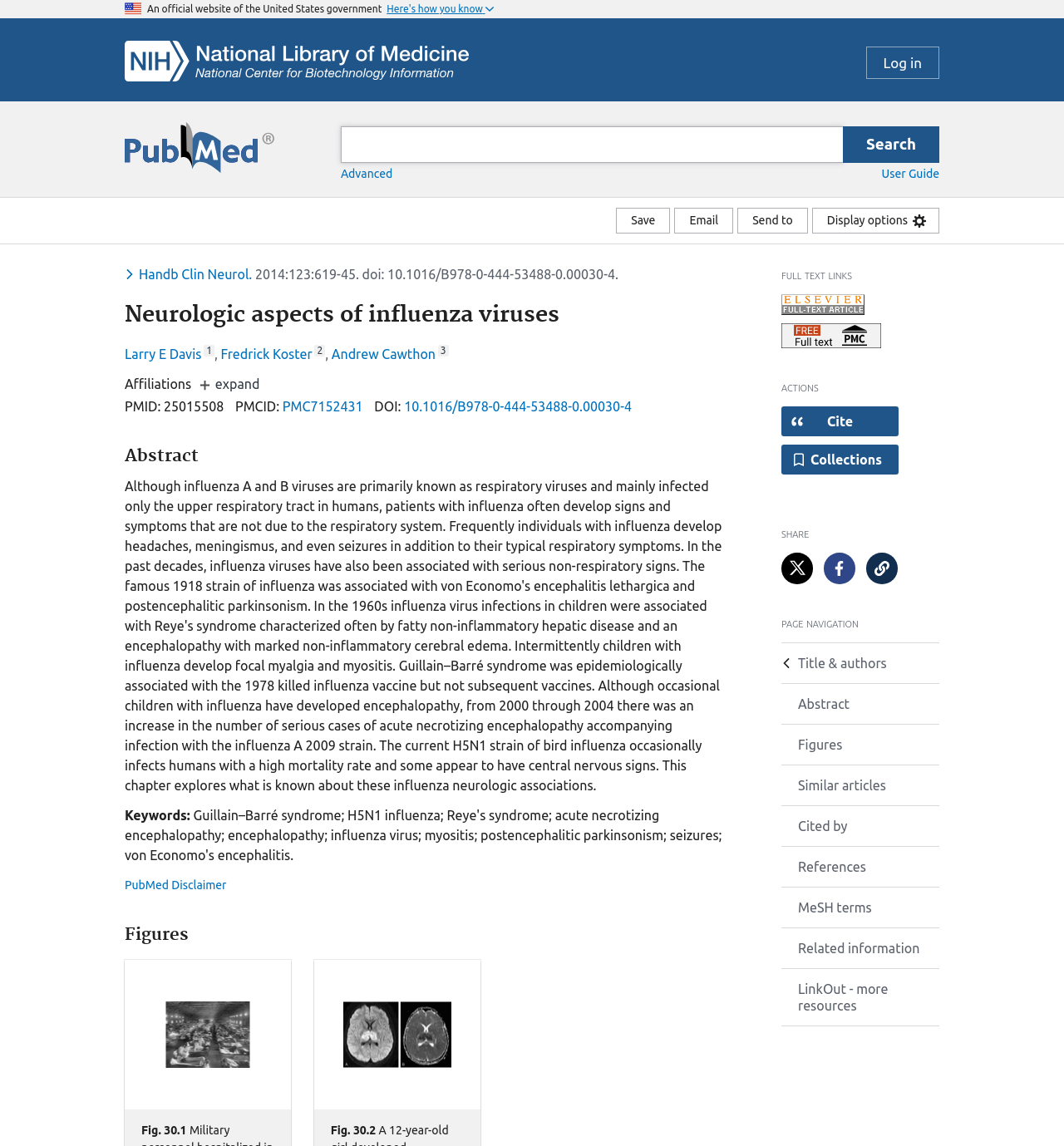Please reply with a single word or brief phrase to the question: 
What is the PubMed ID of this article?

25015508